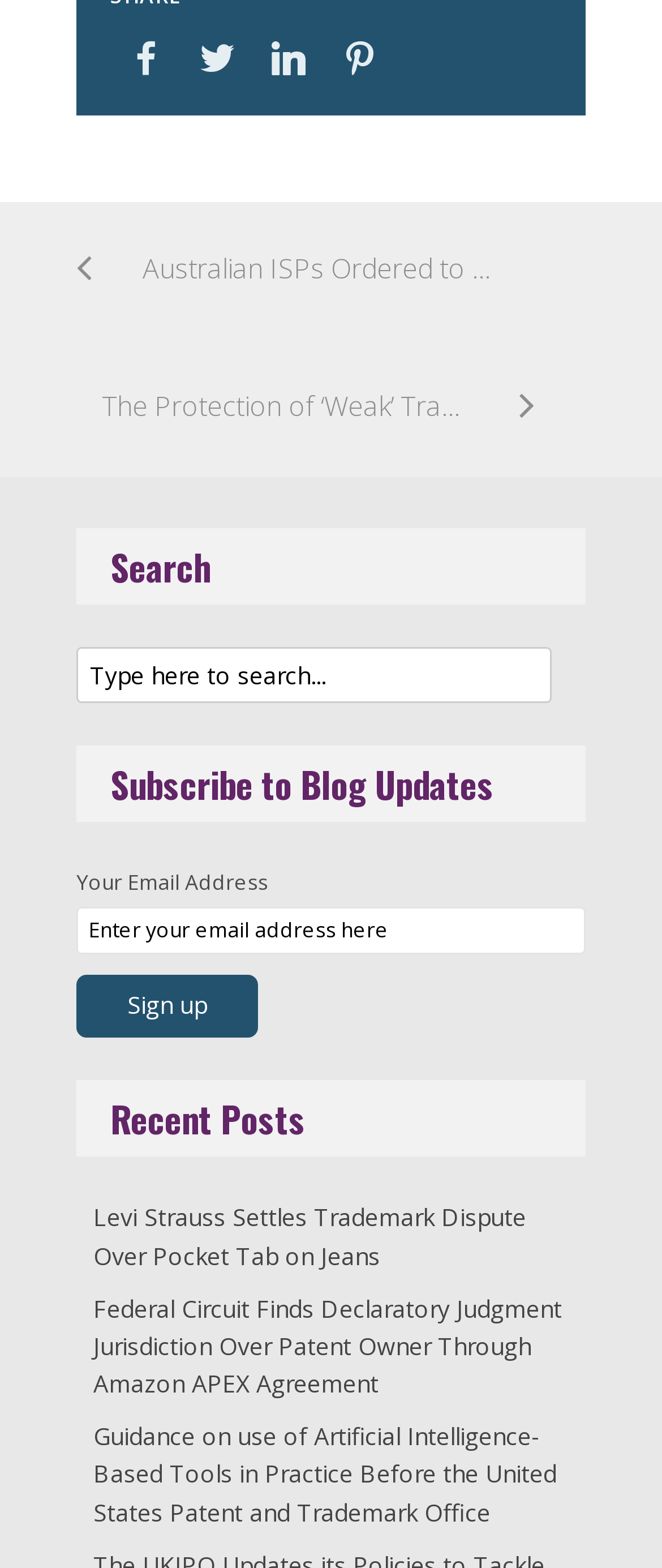Please identify the coordinates of the bounding box that should be clicked to fulfill this instruction: "Search for a topic".

[0.115, 0.413, 0.833, 0.448]